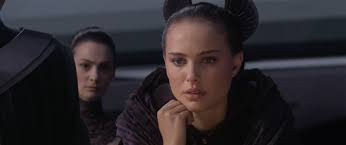Explain the image in detail, mentioning the main subjects and background elements.

In this scene, a contemplative figure sits at the forefront, exuding a sense of strength and resolve. Clad in a dark, elegantly draped garment, she gazes intently ahead, her expression a mix of determination and concern. Her distinct hairdo, featuring prominent horn-like structures, adds to her regal appearance. In the blurred background, a shadowy figure stands, hinting at tension in their relationship or the situation at hand. This image captures a pivotal moment, underscoring themes of loyalty, authority, and the weight of decisions in a complex narrative. The overall atmosphere reflects a blend of personal stakes and broader implications, emblematic of the struggles faced by characters navigating through political and emotional landscapes.